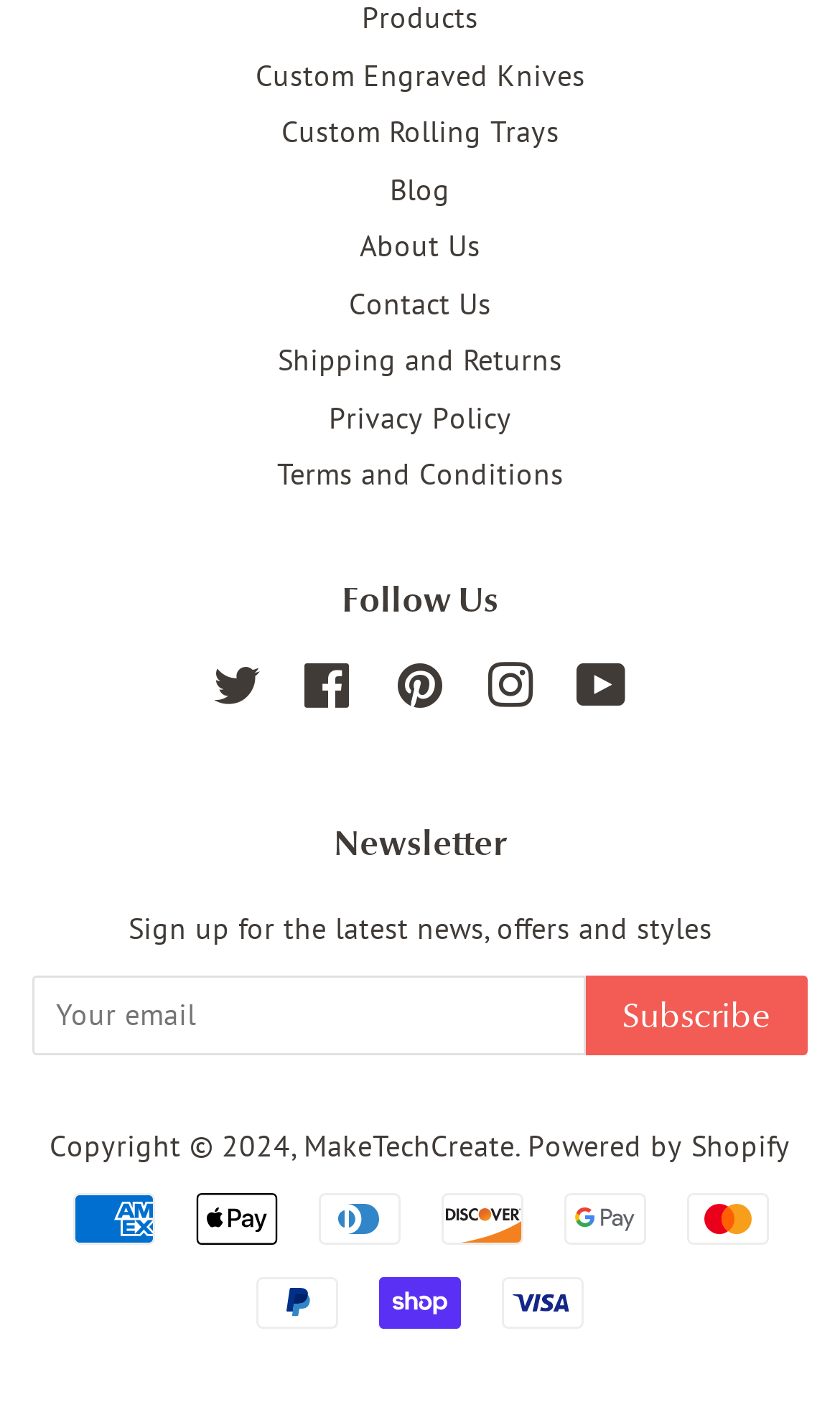Give the bounding box coordinates for the element described as: "YouTube".

[0.687, 0.481, 0.746, 0.509]